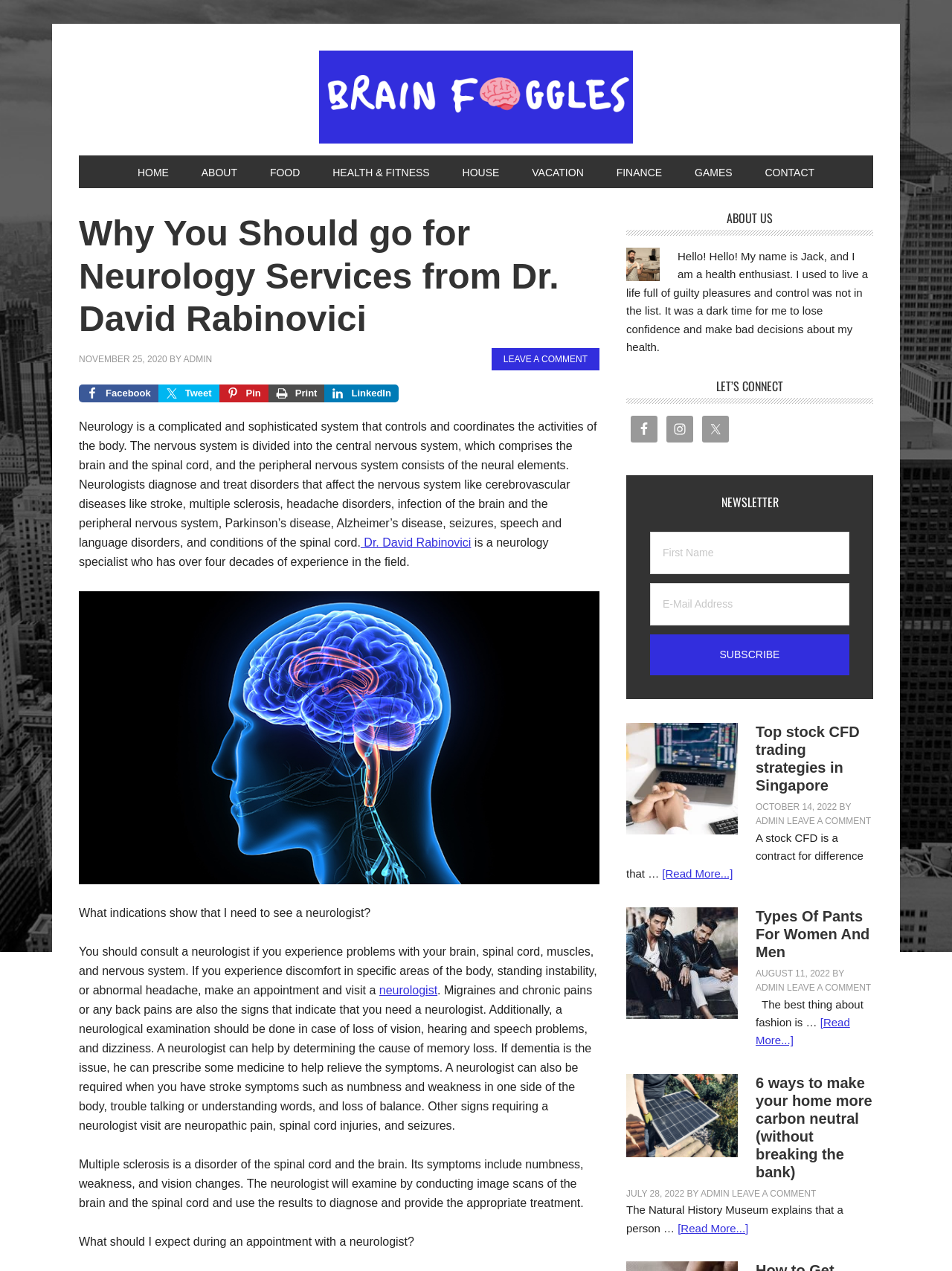What is multiple sclerosis?
Can you give a detailed and elaborate answer to the question?

The article explains that multiple sclerosis is a disorder of the spinal cord and the brain, and its symptoms include numbness, weakness, and vision changes, which can be diagnosed and treated by a neurologist.